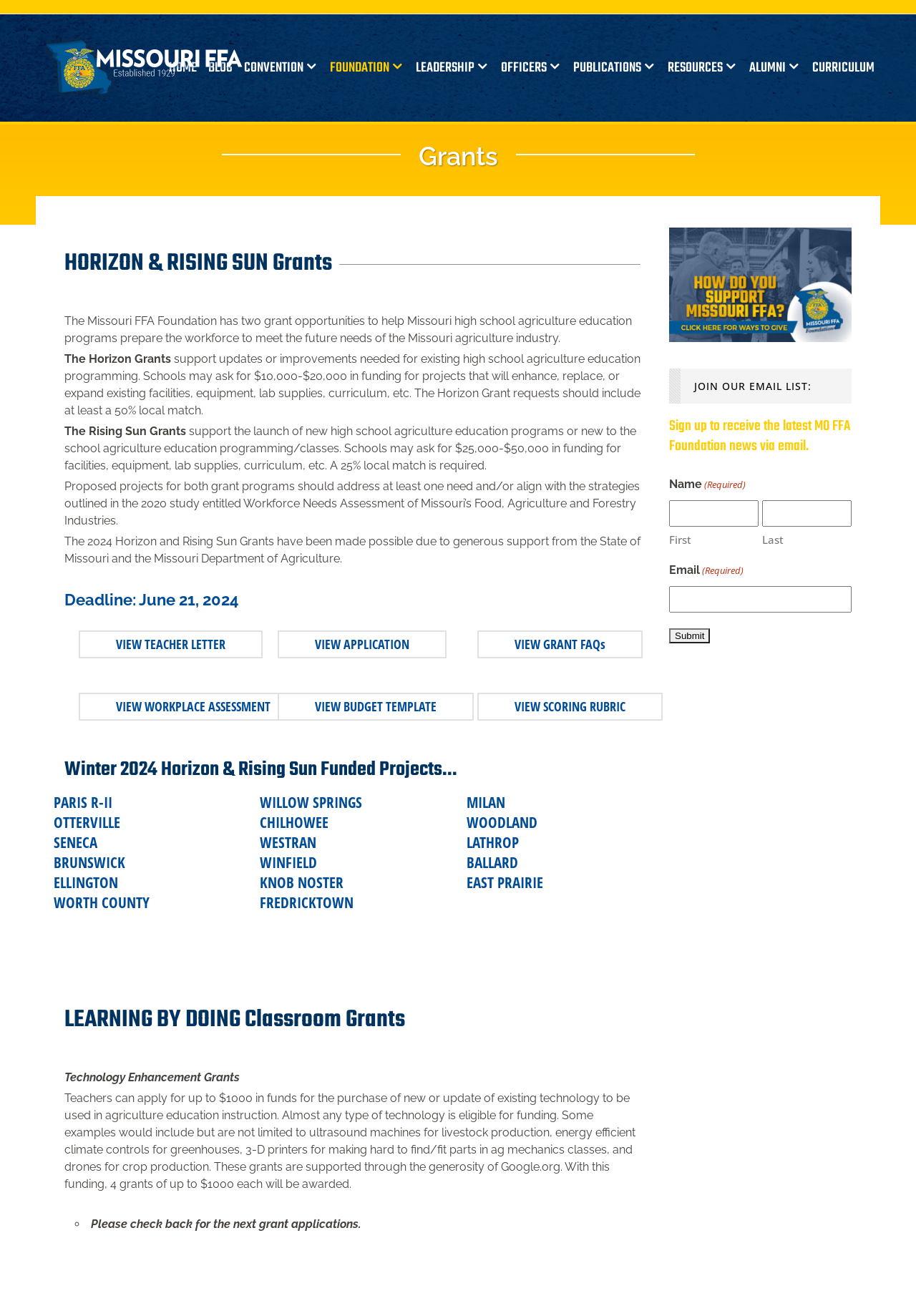Give a concise answer of one word or phrase to the question: 
What is the deadline for the Horizon and Rising Sun Grants?

June 21, 2024